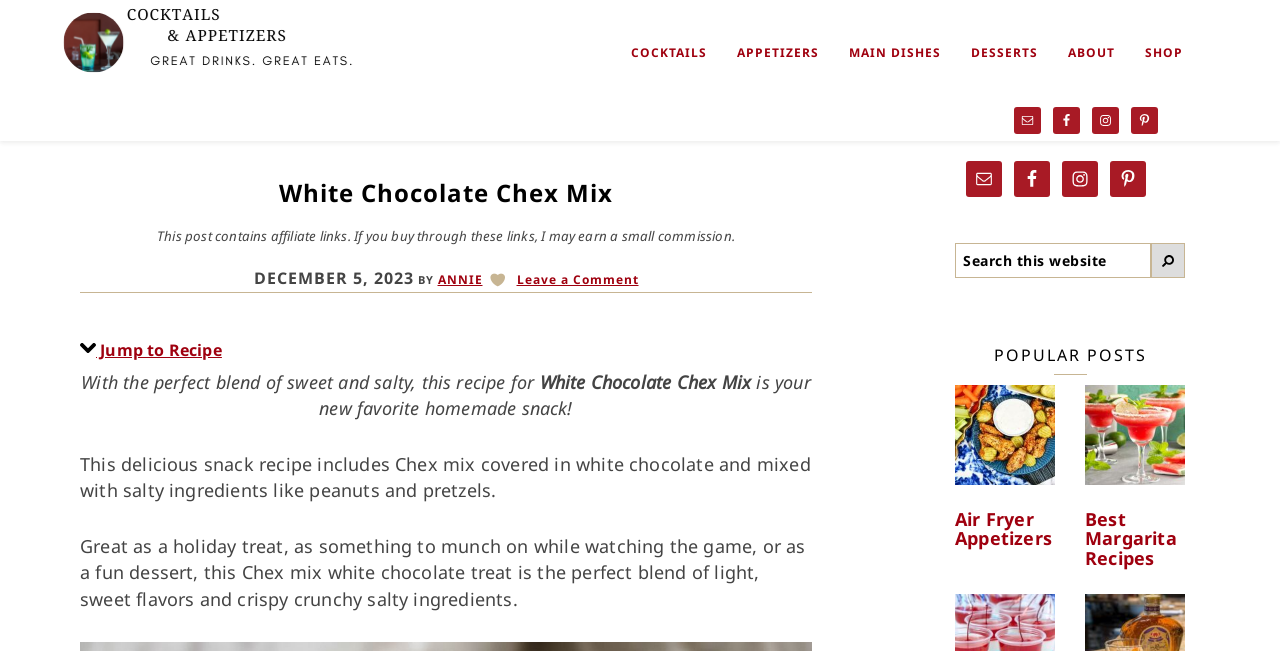Refer to the element description Main Dishes and identify the corresponding bounding box in the screenshot. Format the coordinates as (top-left x, top-left y, bottom-right x, bottom-right y) with values in the range of 0 to 1.

[0.644, 0.029, 0.735, 0.132]